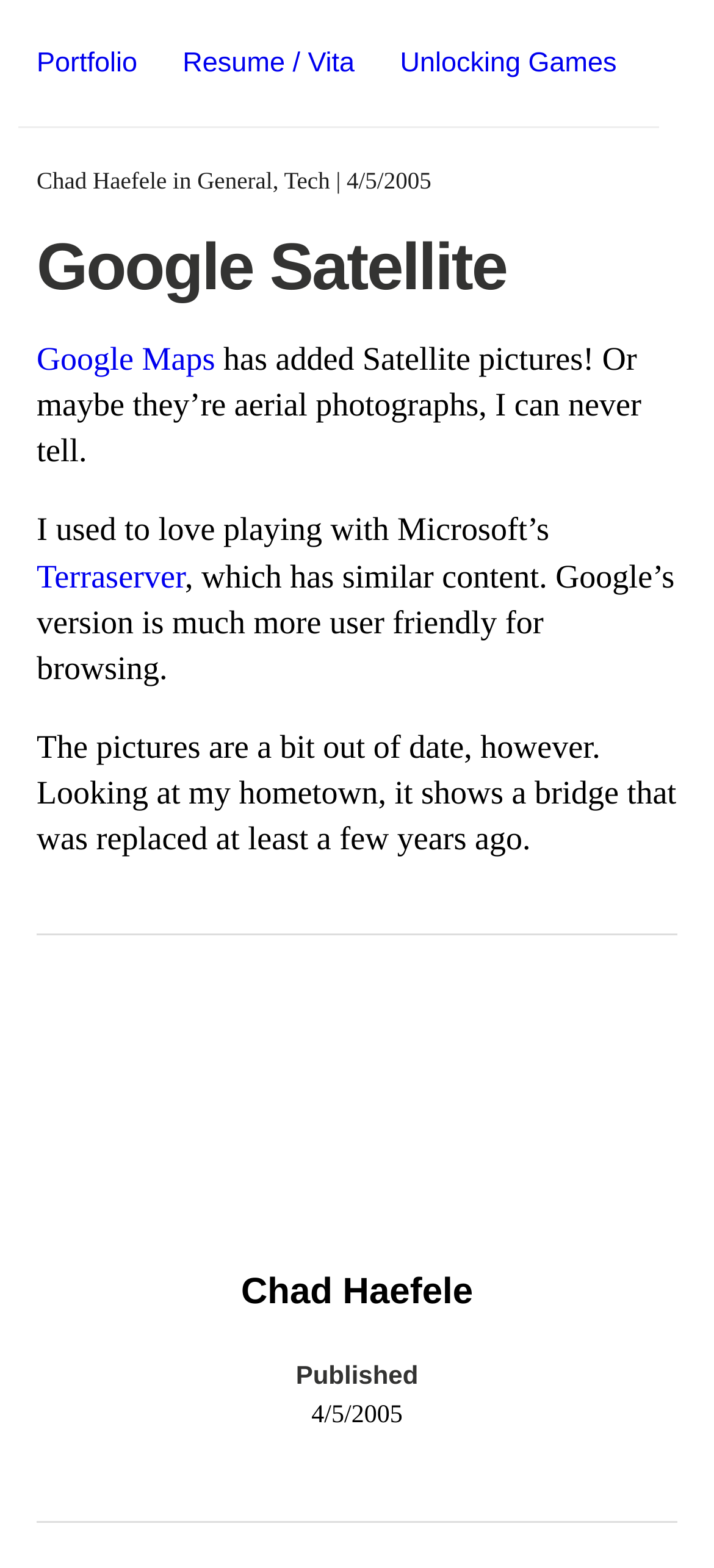What is the author's name?
With the help of the image, please provide a detailed response to the question.

The author's name can be found in the top navigation bar, where it says 'Chad Haefele' as a link. It is also mentioned in the article header as 'Chad Haefele'.